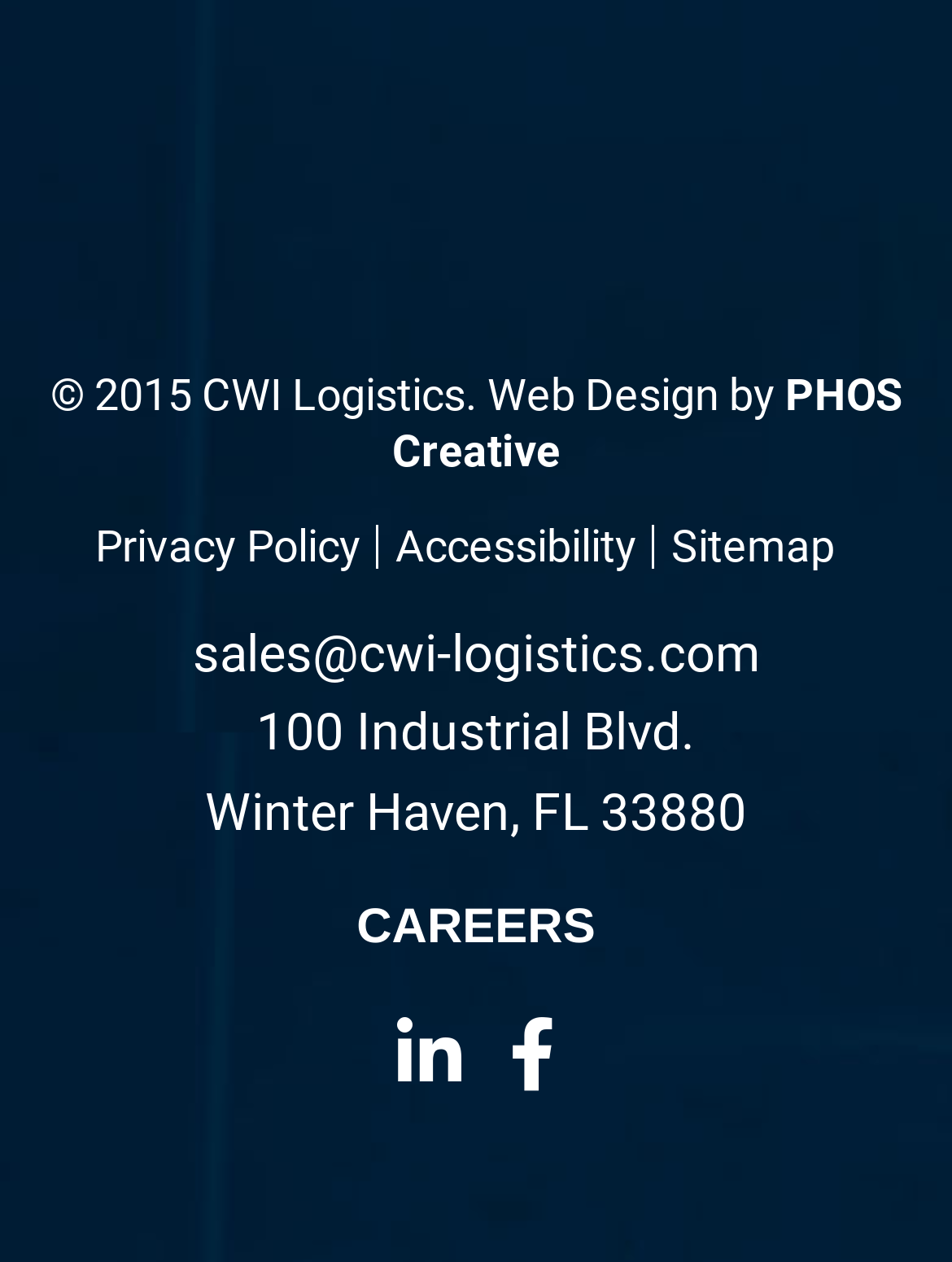What is the company name of the logo?
Please ensure your answer to the question is detailed and covers all necessary aspects.

The logo at the top of the webpage has a text 'CWI Logistics Logo' which indicates that the company name is CWI Logistics.